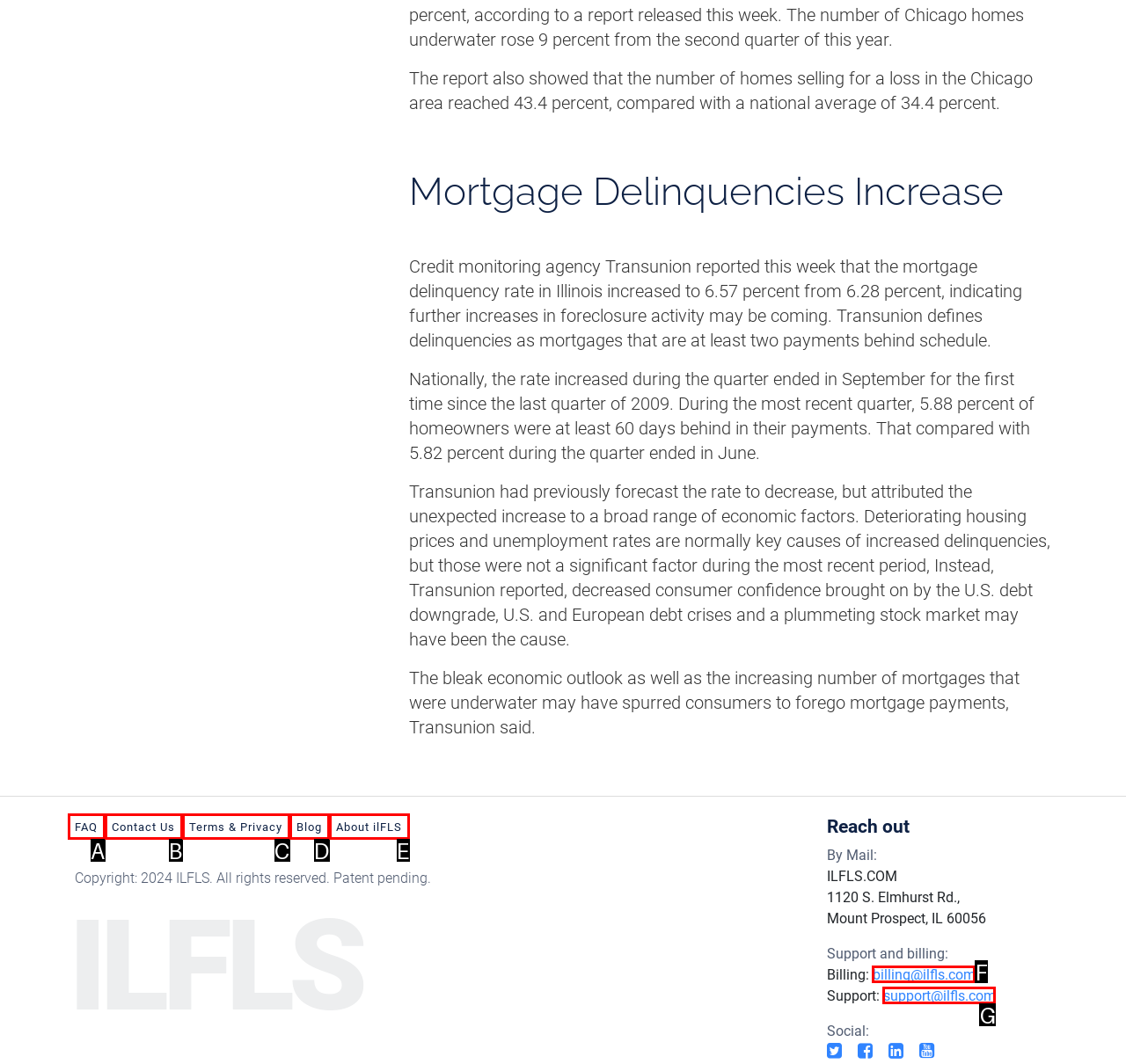Identify the UI element that corresponds to this description: Terms & Privacy
Respond with the letter of the correct option.

C